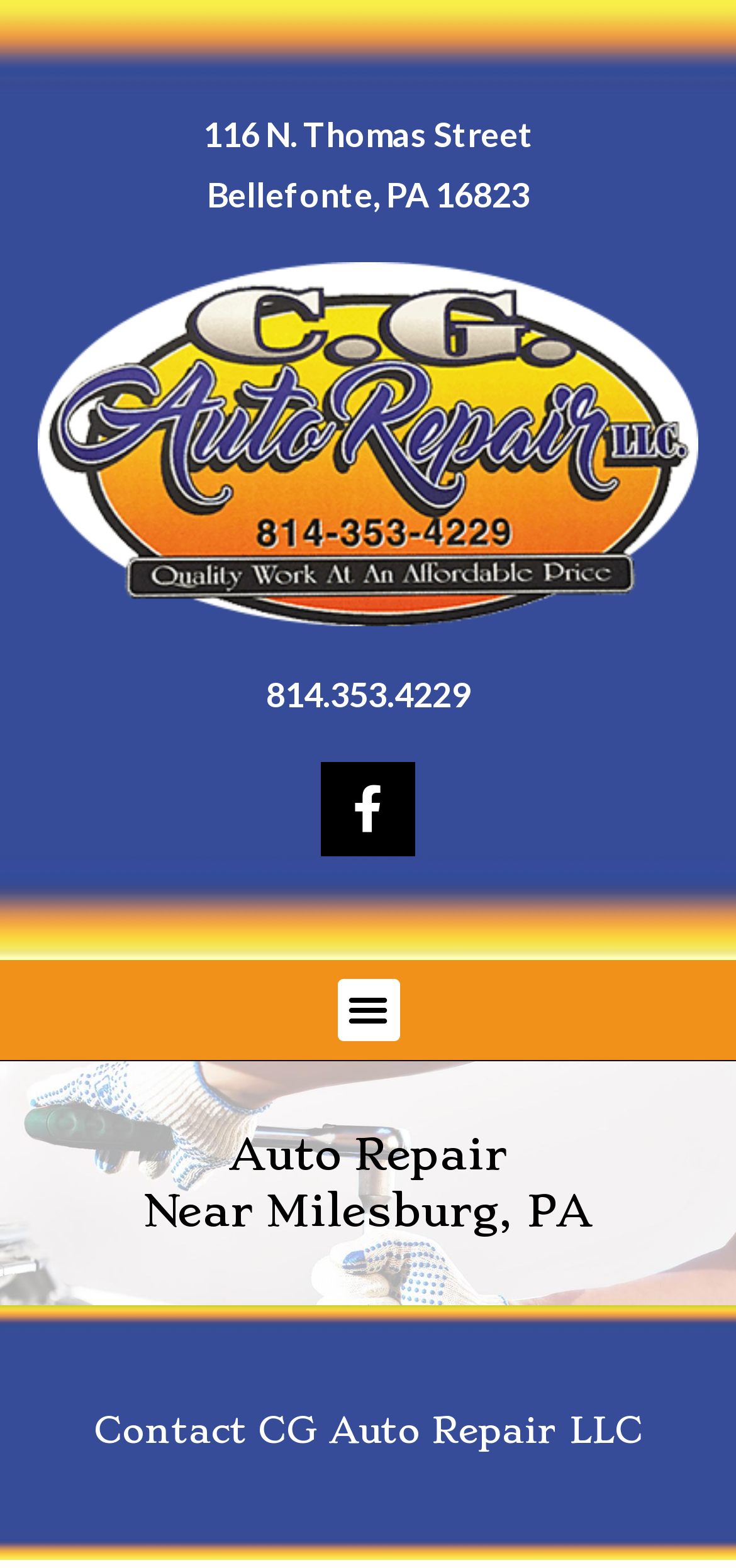Is the 'Menu Toggle' button expanded?
Examine the image and provide an in-depth answer to the question.

I looked at the button element with the text 'Menu Toggle' and found that its 'expanded' property is set to 'False', indicating that the button is not expanded.